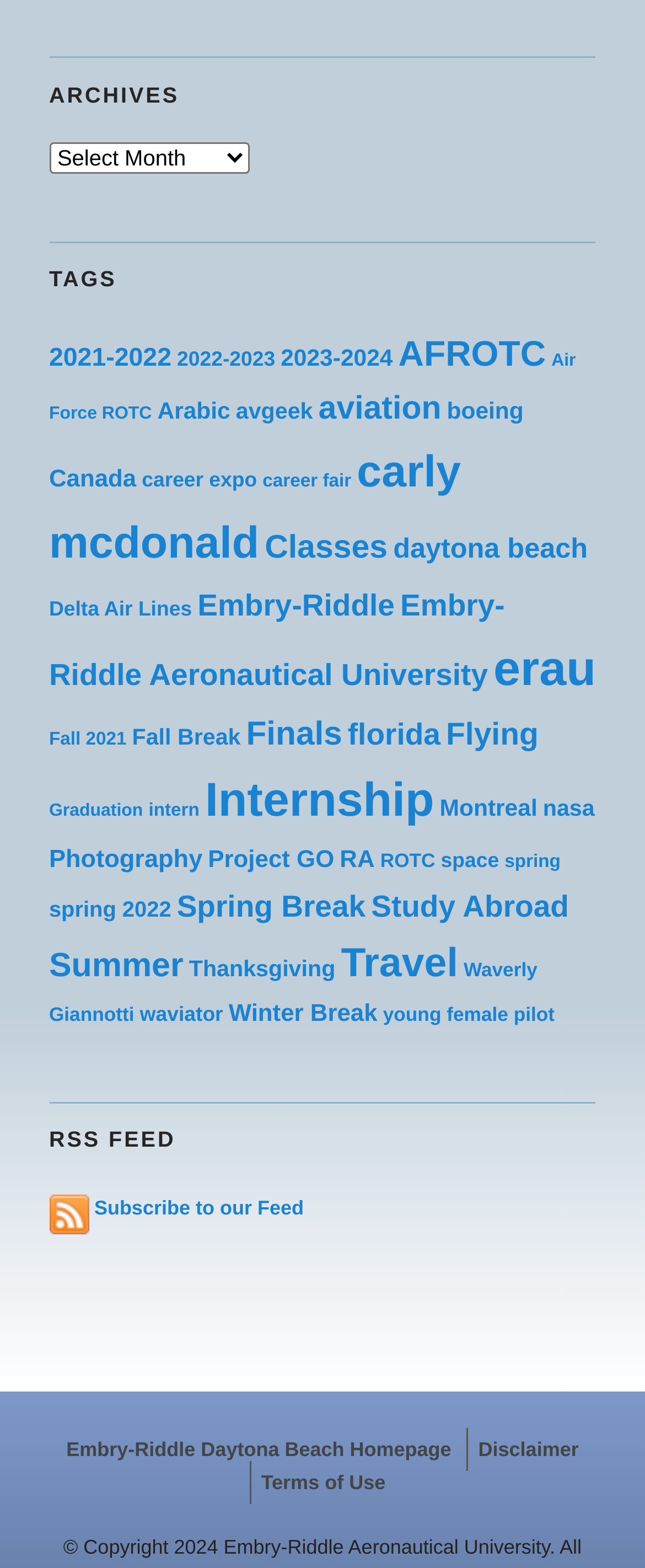What is the name of the university mentioned in the webpage?
Using the image as a reference, give an elaborate response to the question.

The university mentioned in the webpage is Embry-Riddle, which is likely referring to Embry-Riddle Aeronautical University.